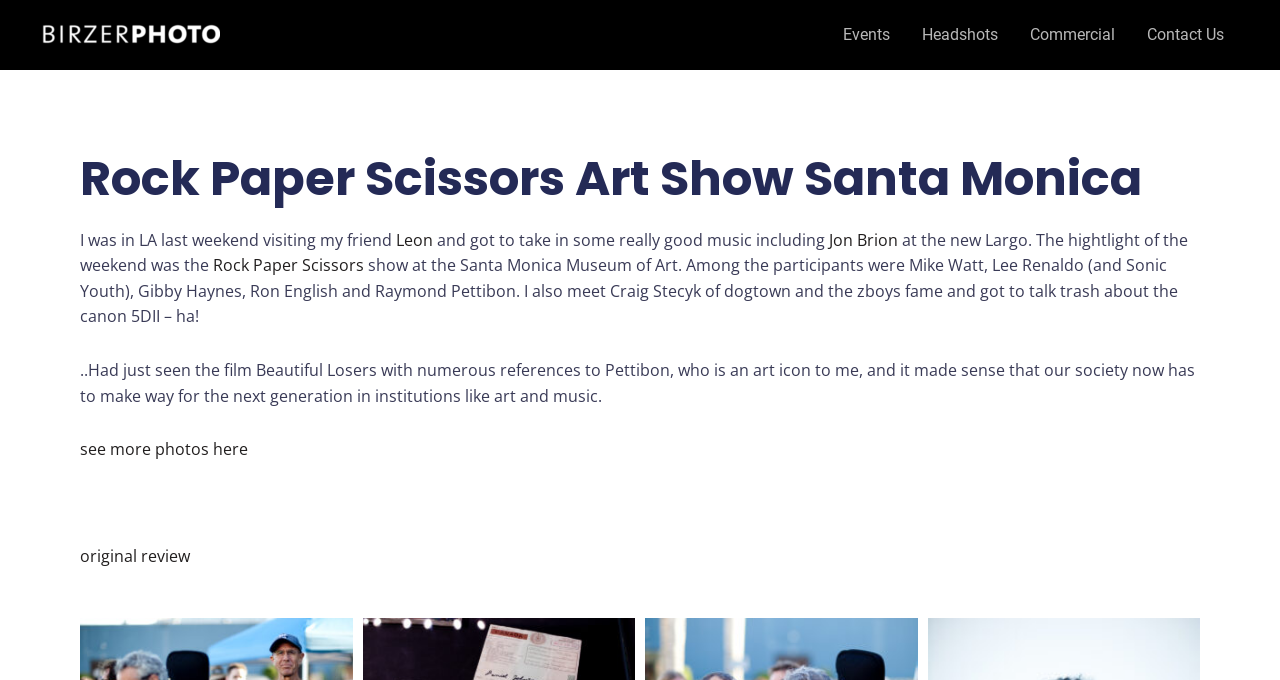Determine the bounding box coordinates of the region that needs to be clicked to achieve the task: "Click on the 'Events' link".

[0.646, 0.0, 0.708, 0.103]